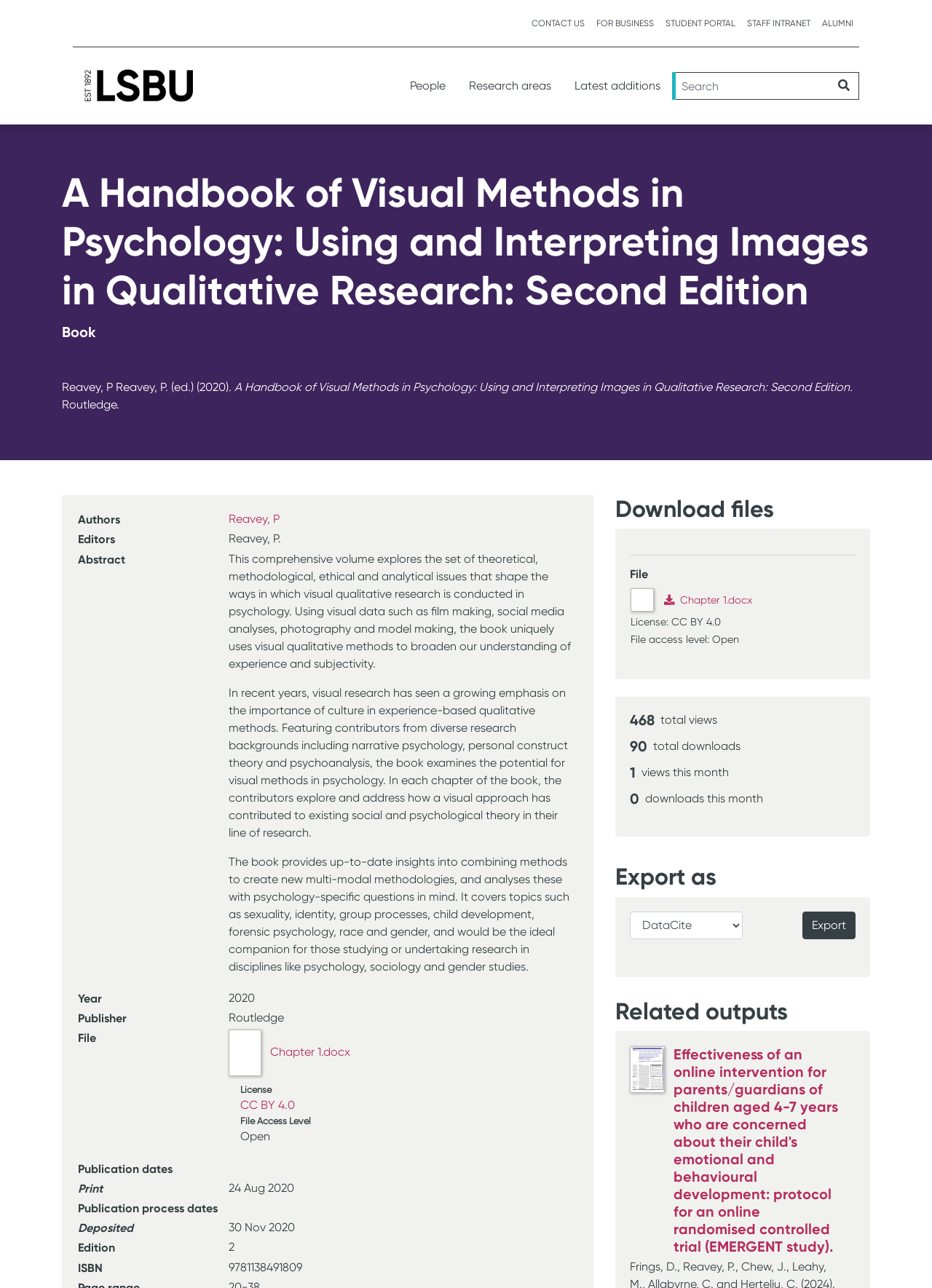Specify the bounding box coordinates of the element's area that should be clicked to execute the given instruction: "Contact via phone". The coordinates should be four float numbers between 0 and 1, i.e., [left, top, right, bottom].

None